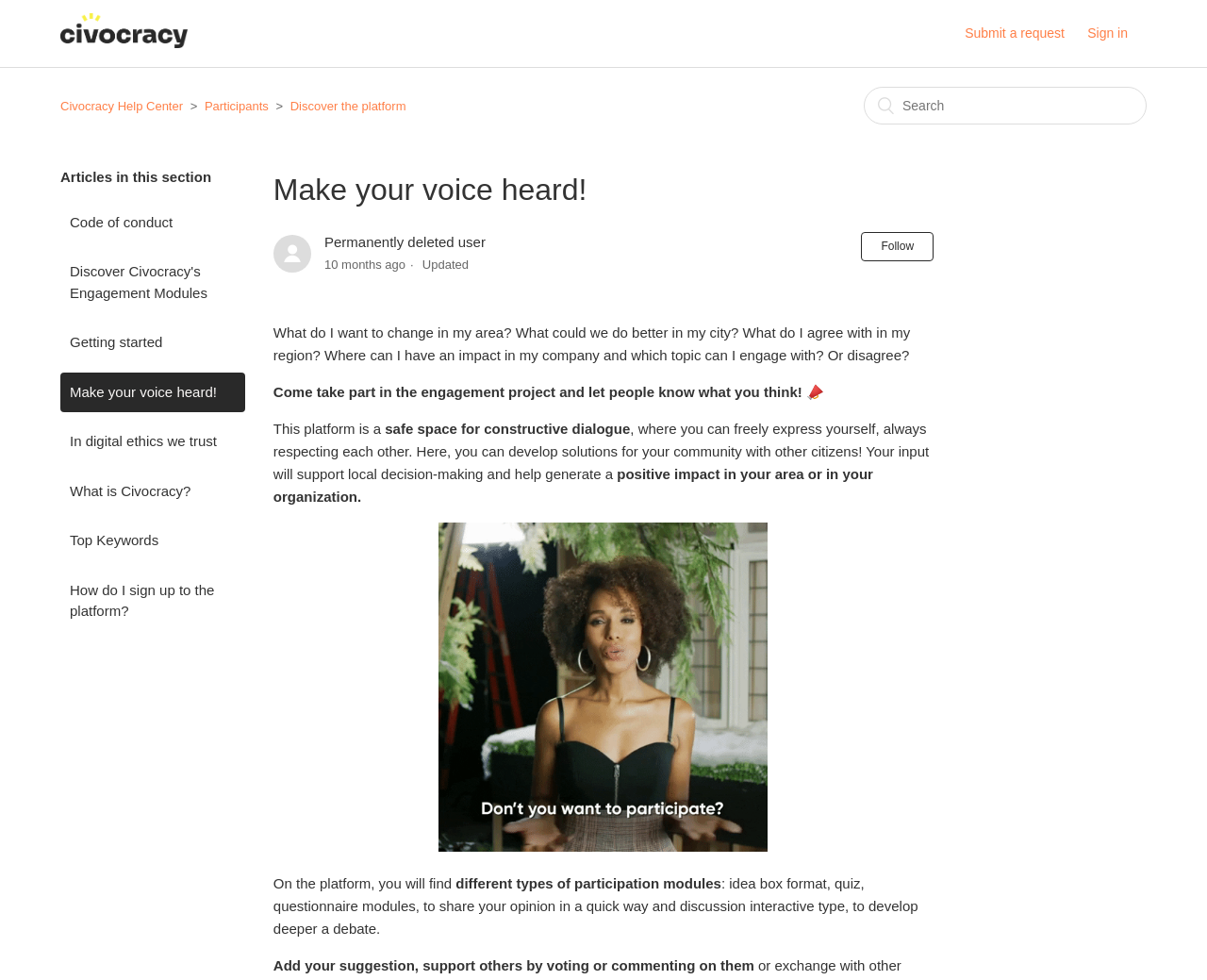What can users do with others' suggestions on the platform?
Using the image, provide a detailed and thorough answer to the question.

Users can add their suggestions, support others by voting or commenting on them, engaging in constructive dialogue and contributing to the development of solutions for their community.